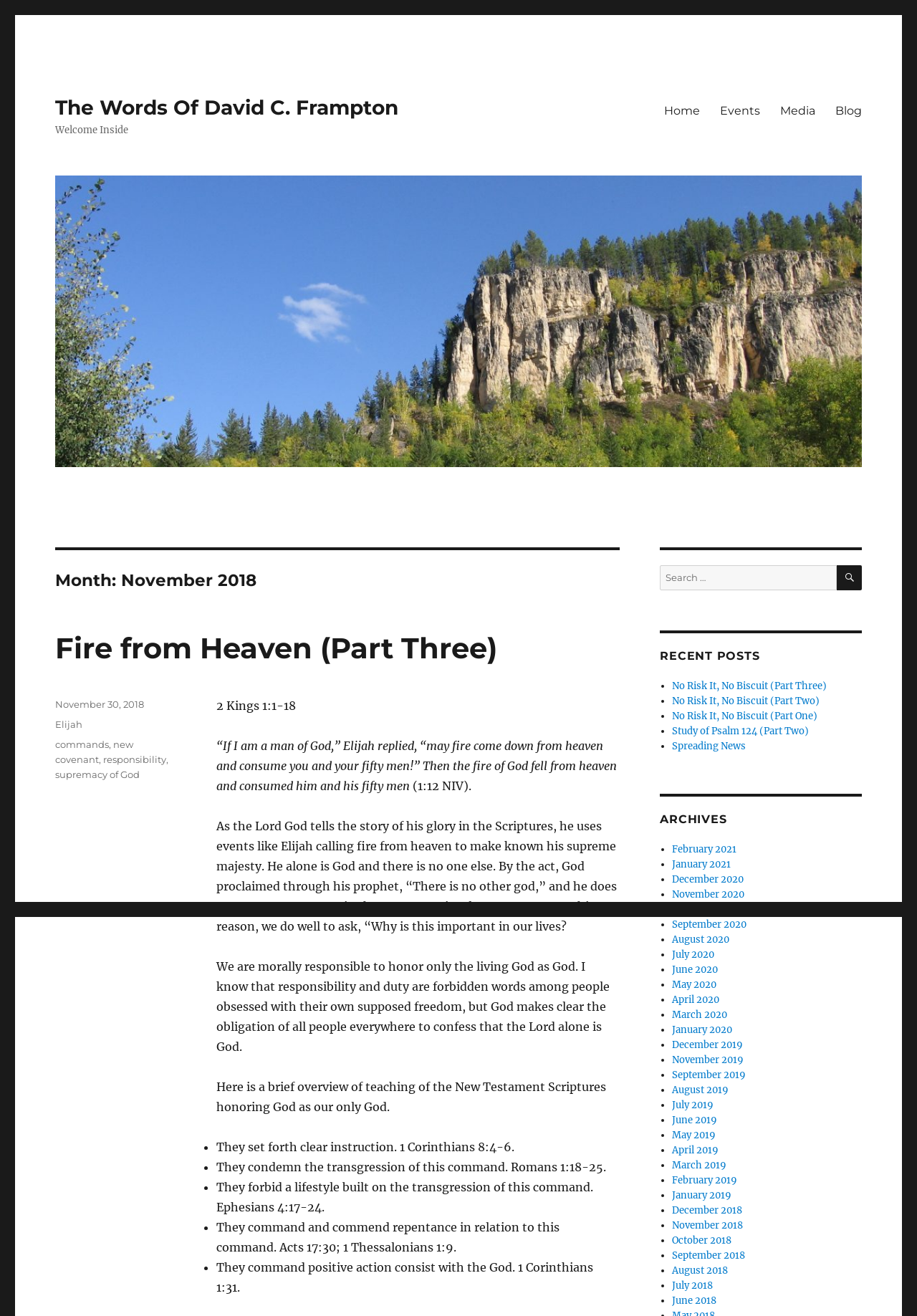Write an exhaustive caption that covers the webpage's main aspects.

This webpage is a blog post titled "Fire from Heaven (Part Three)" by David C. Frampton, dated November 30, 2018. At the top of the page, there is a header section with a link to the blog's main page and a navigation menu with links to "Home", "Events", "Media", and "Blog". Below the header, there is a large image with the blog's title and a heading that reads "Month: November 2018".

The main content of the blog post is divided into several sections. The first section discusses the story of Elijah calling fire from heaven, with a quote from 2 Kings 1:1-18. The text explains the significance of this event in demonstrating God's supreme majesty and the importance of honoring only the living God.

The next section provides a brief overview of the New Testament's teaching on honoring God as our only God, with references to 1 Corinthians 8:4-6, Romans 1:18-25, Ephesians 4:17-24, Acts 17:30, and 1 Thessalonians 1:9. This section is formatted as a list with bullet points.

At the bottom of the page, there is a footer section with links to categories, tags, and a search function. The categories and tags are related to the blog post's content, including "Elijah", "commands", "new covenant", "responsibility", and "supremacy of God".

On the right-hand side of the page, there are three sections: "RECENT POSTS", "ARCHIVES", and a search box. The "RECENT POSTS" section lists five recent blog posts with links to each one. The "ARCHIVES" section lists links to blog posts from different months, from February 2021 to July 2020.